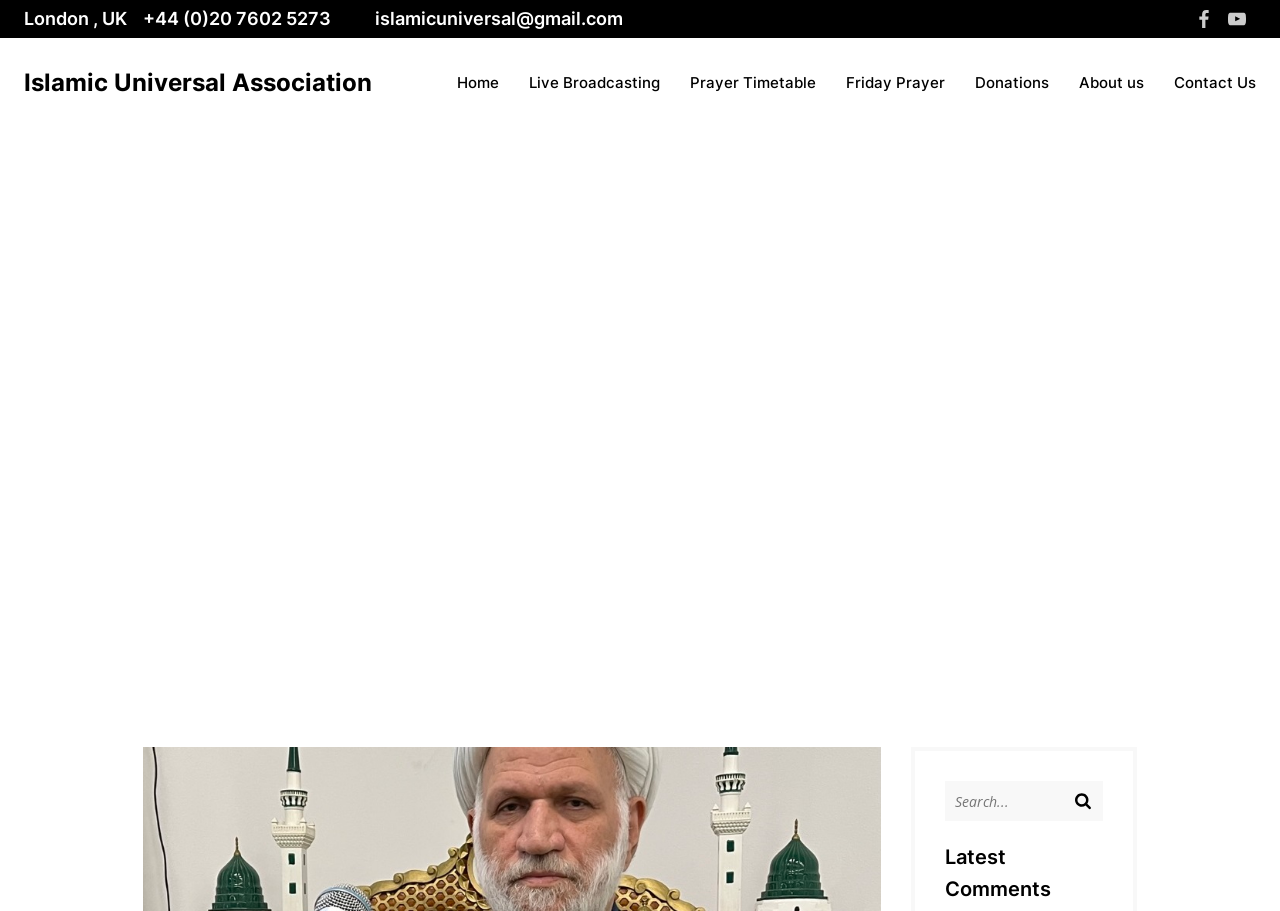Highlight the bounding box coordinates of the element that should be clicked to carry out the following instruction: "Click the Facebook social link". The coordinates must be given as four float numbers ranging from 0 to 1, i.e., [left, top, right, bottom].

[0.93, 0.006, 0.955, 0.036]